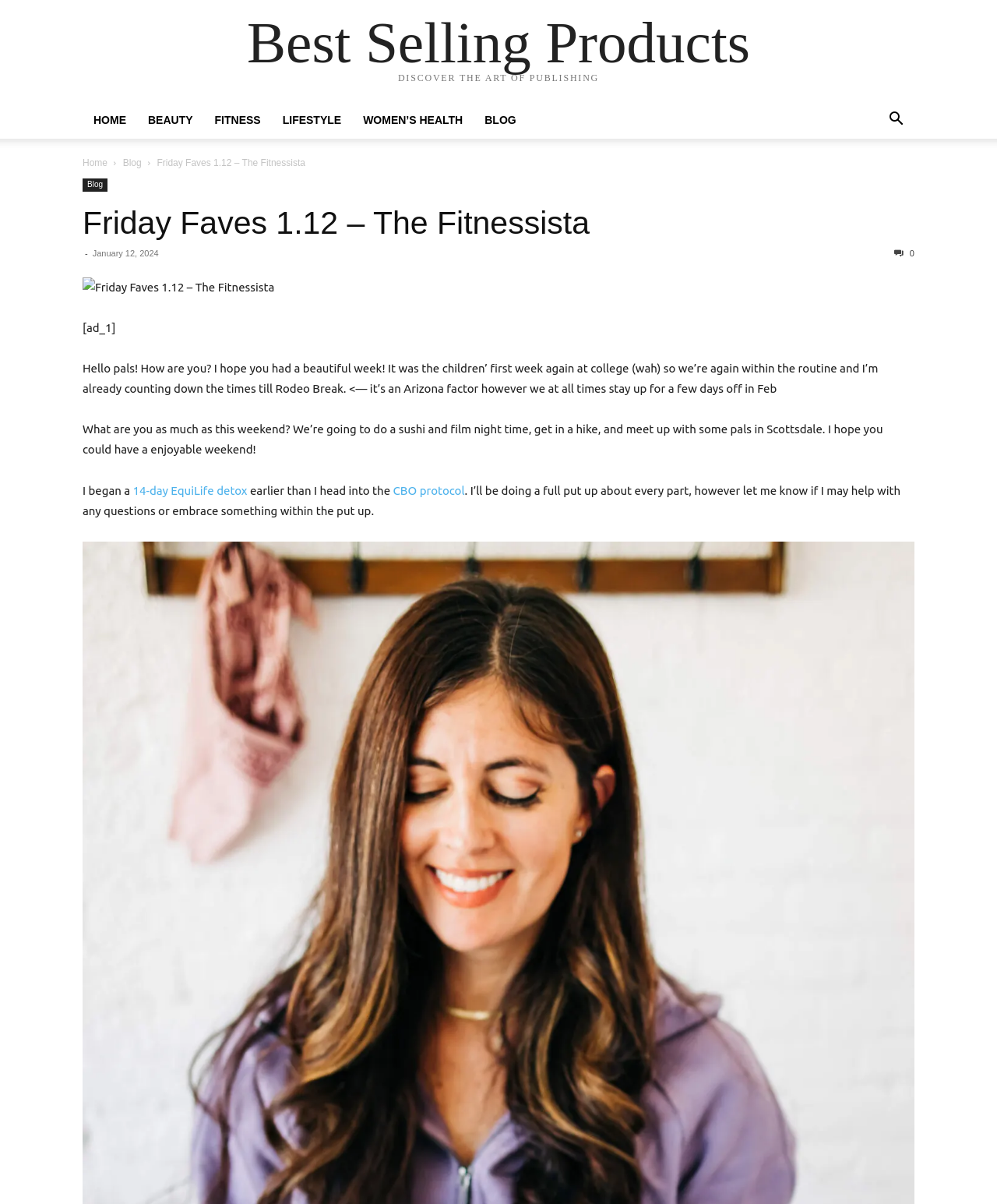Provide the bounding box coordinates of the UI element that matches the description: "CBO protocol".

[0.394, 0.402, 0.466, 0.413]